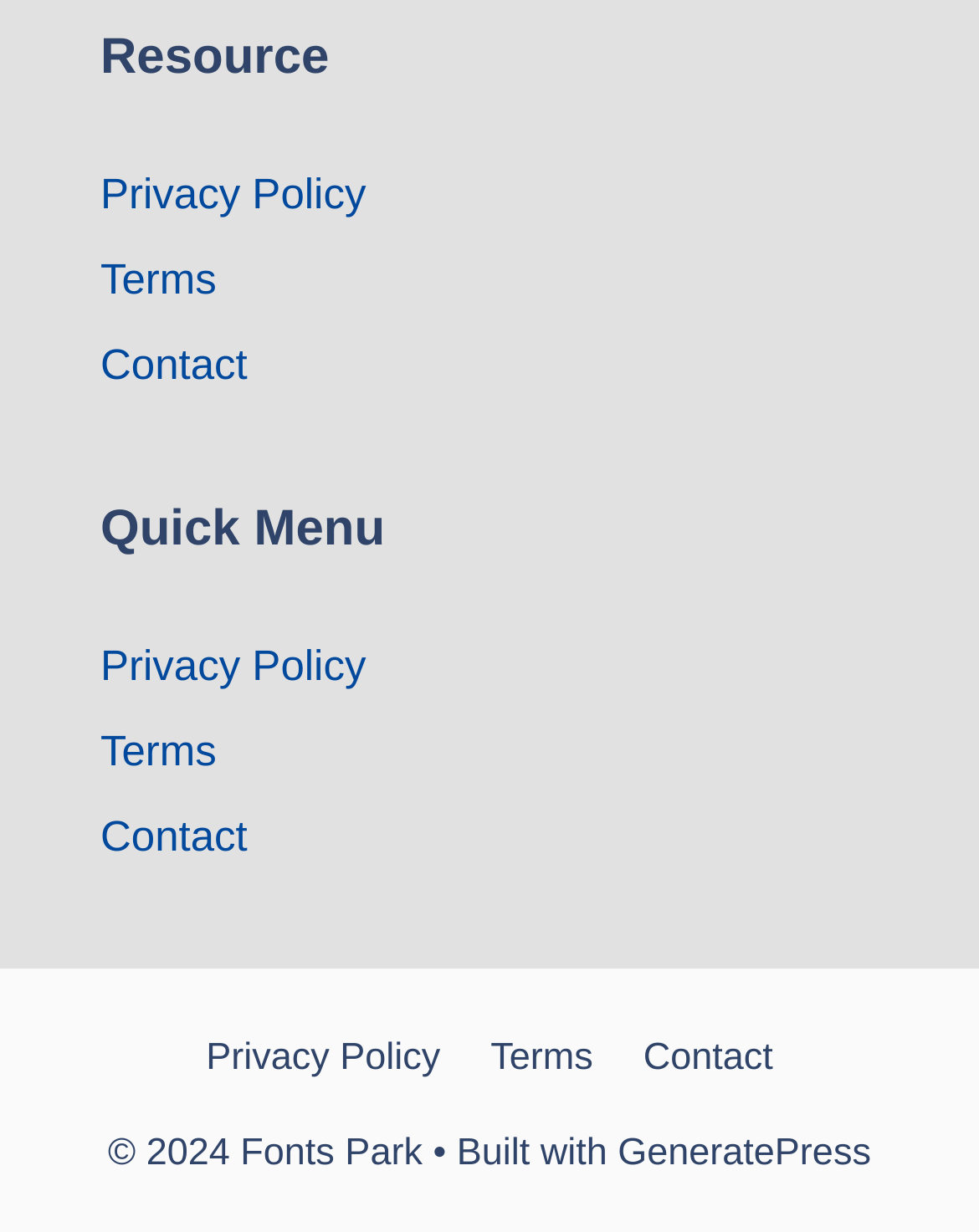Determine the bounding box coordinates of the UI element described below. Use the format (top-left x, top-left y, bottom-right x, bottom-right y) with floating point numbers between 0 and 1: Contact

[0.103, 0.66, 0.253, 0.698]